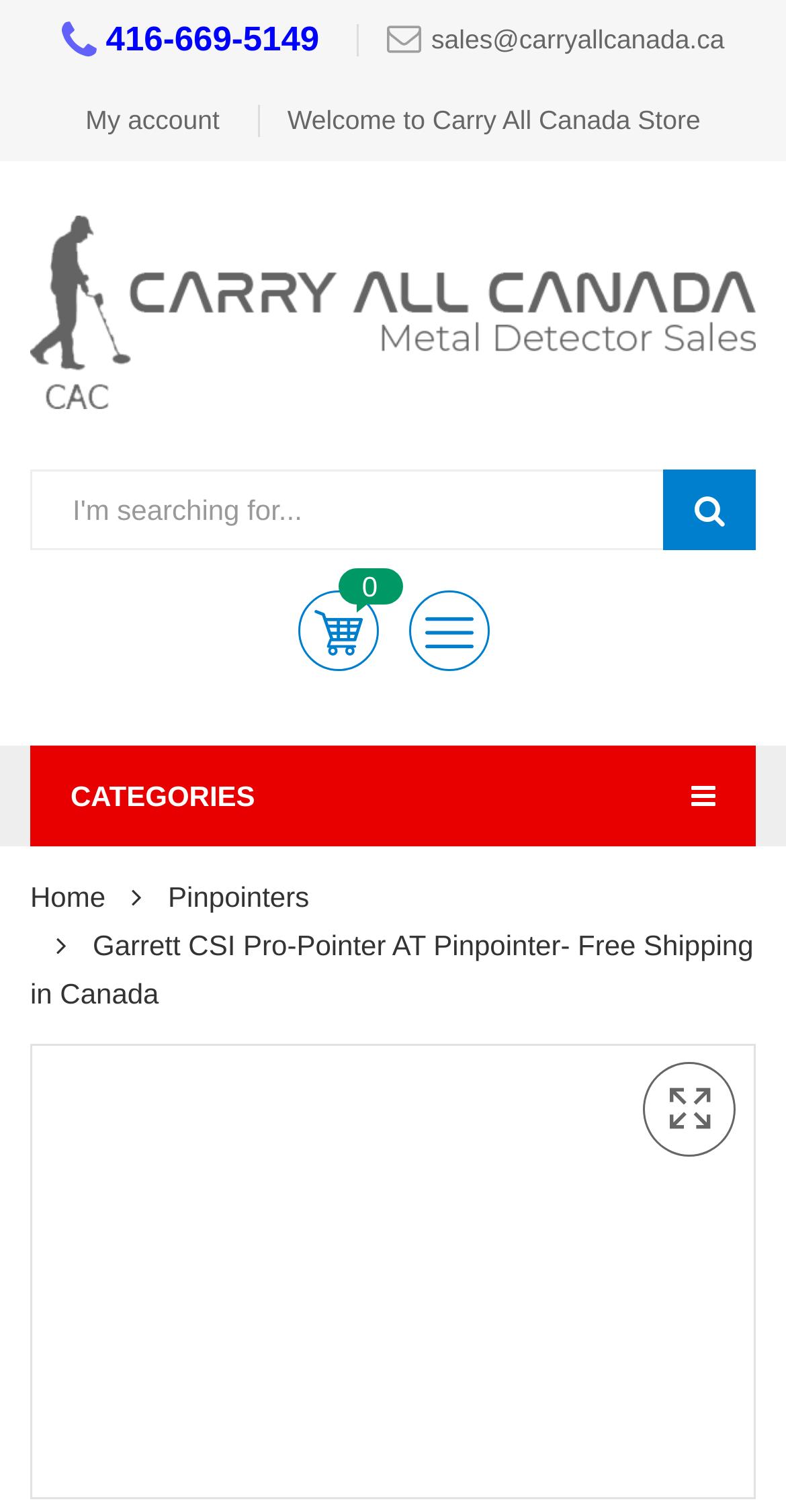Determine the bounding box coordinates for the element that should be clicked to follow this instruction: "Submit a story". The coordinates should be given as four float numbers between 0 and 1, in the format [left, top, right, bottom].

None